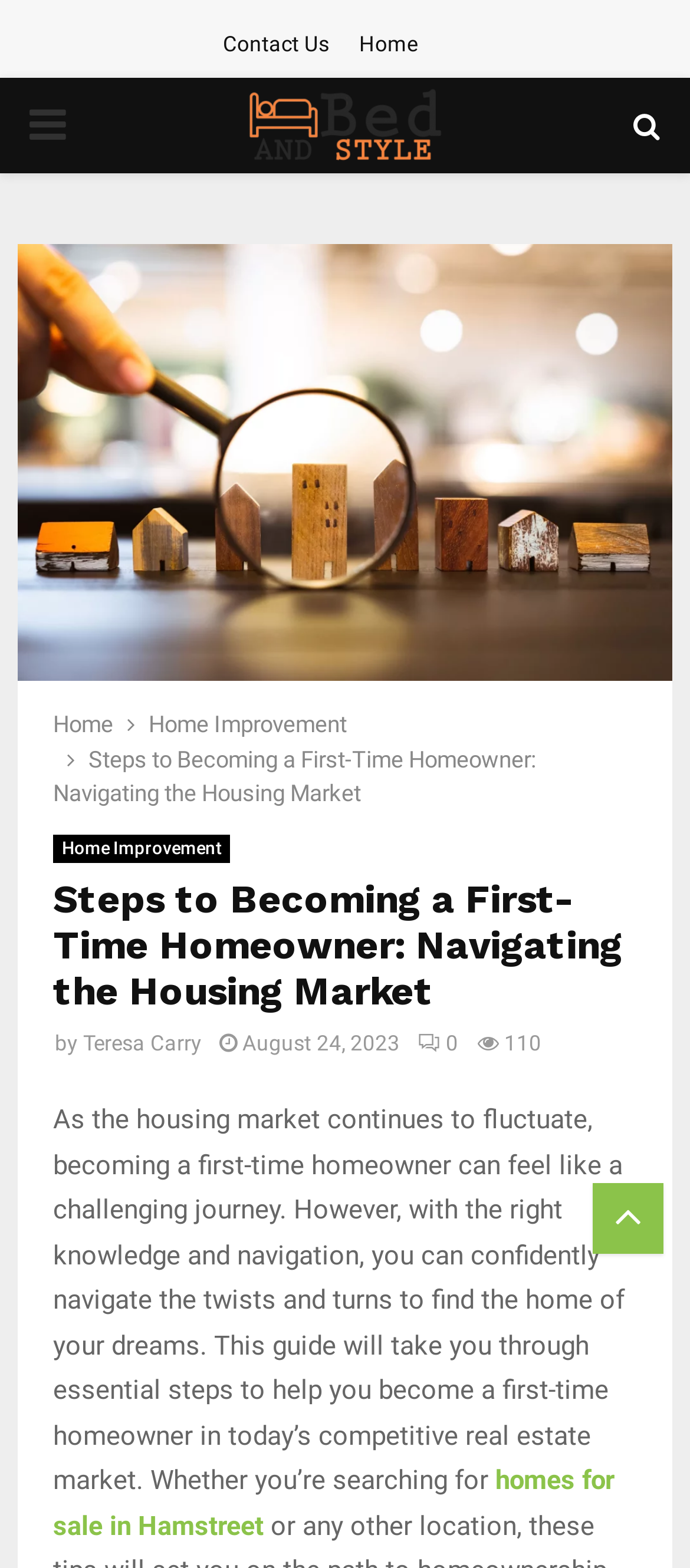Determine the bounding box coordinates of the section I need to click to execute the following instruction: "Expand the PRIMARY MENU". Provide the coordinates as four float numbers between 0 and 1, i.e., [left, top, right, bottom].

[0.0, 0.05, 0.138, 0.111]